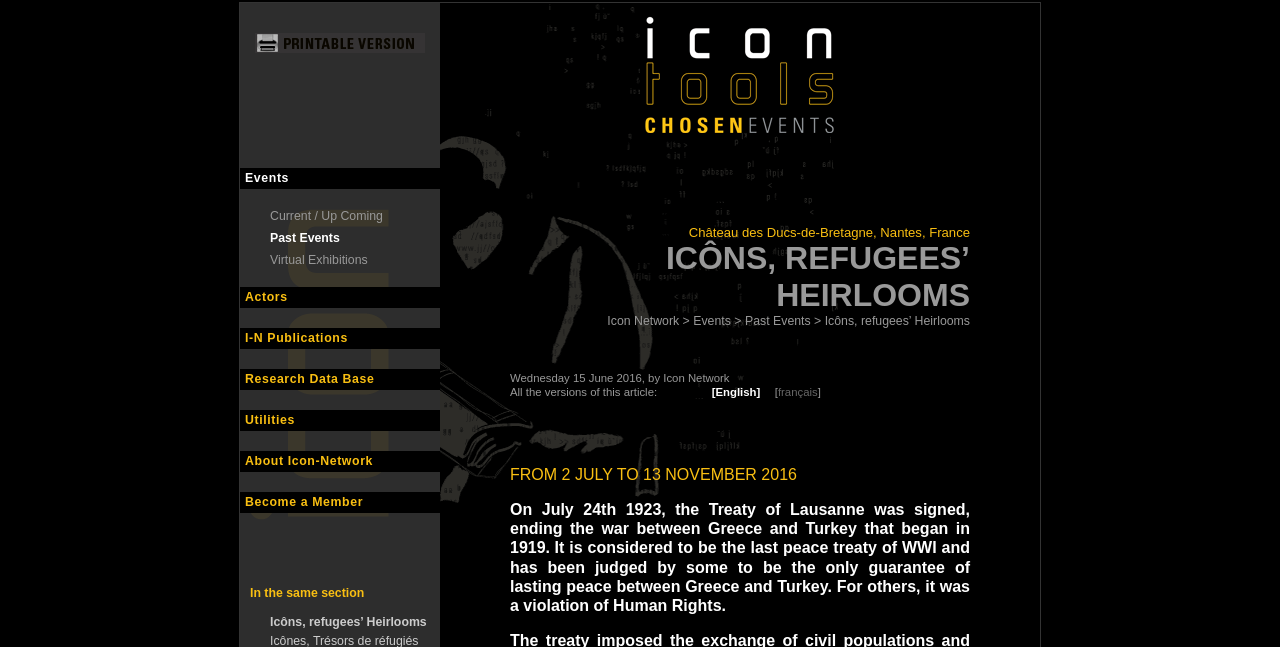How many languages are available for this article?
From the details in the image, provide a complete and detailed answer to the question.

The answer can be found in the static text elements that contain the language options 'English' and 'français'. These elements are located near the bottom of the webpage and provide the available language options for the article. There are two language options available.